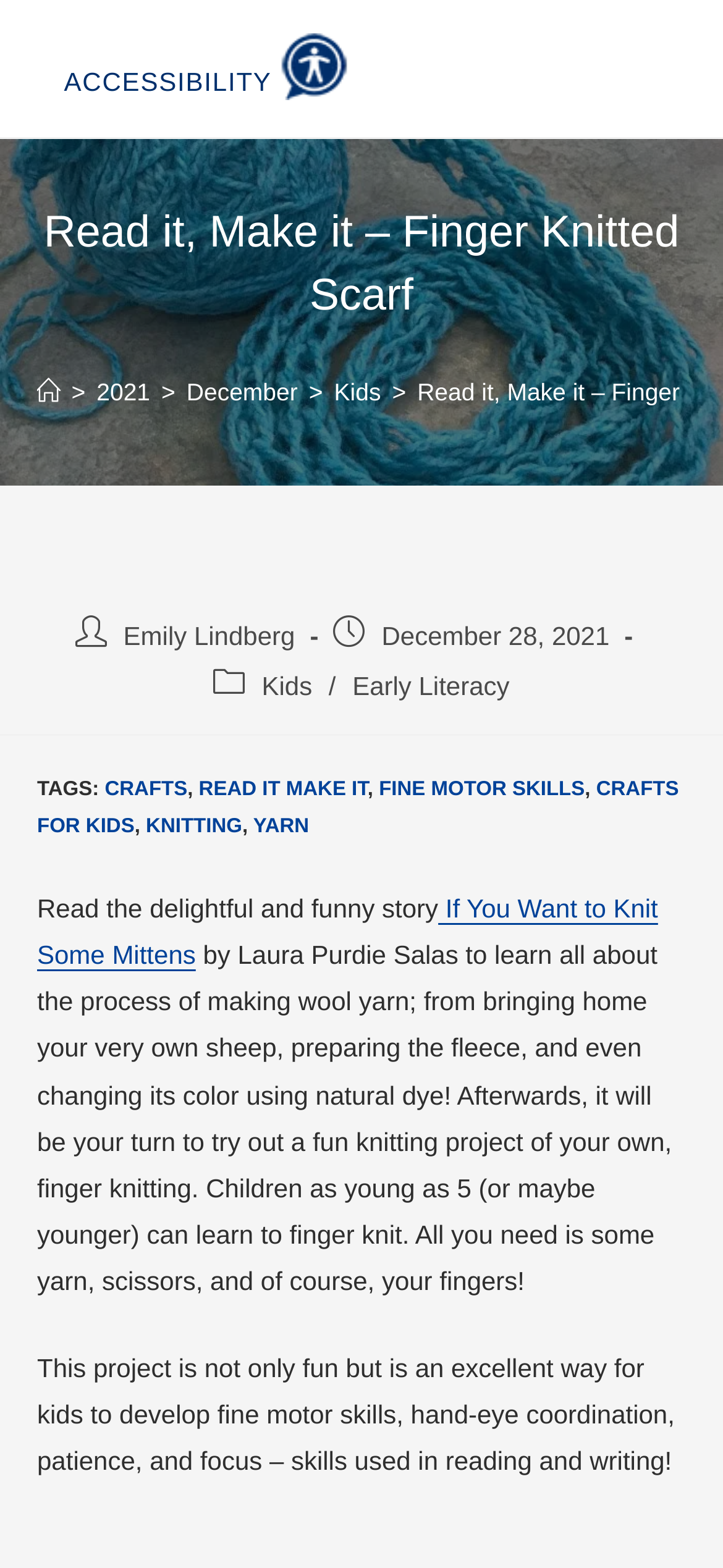Identify the bounding box coordinates for the UI element described as follows: Emily Lindberg. Use the format (top-left x, top-left y, bottom-right x, bottom-right y) and ensure all values are floating point numbers between 0 and 1.

[0.171, 0.396, 0.408, 0.415]